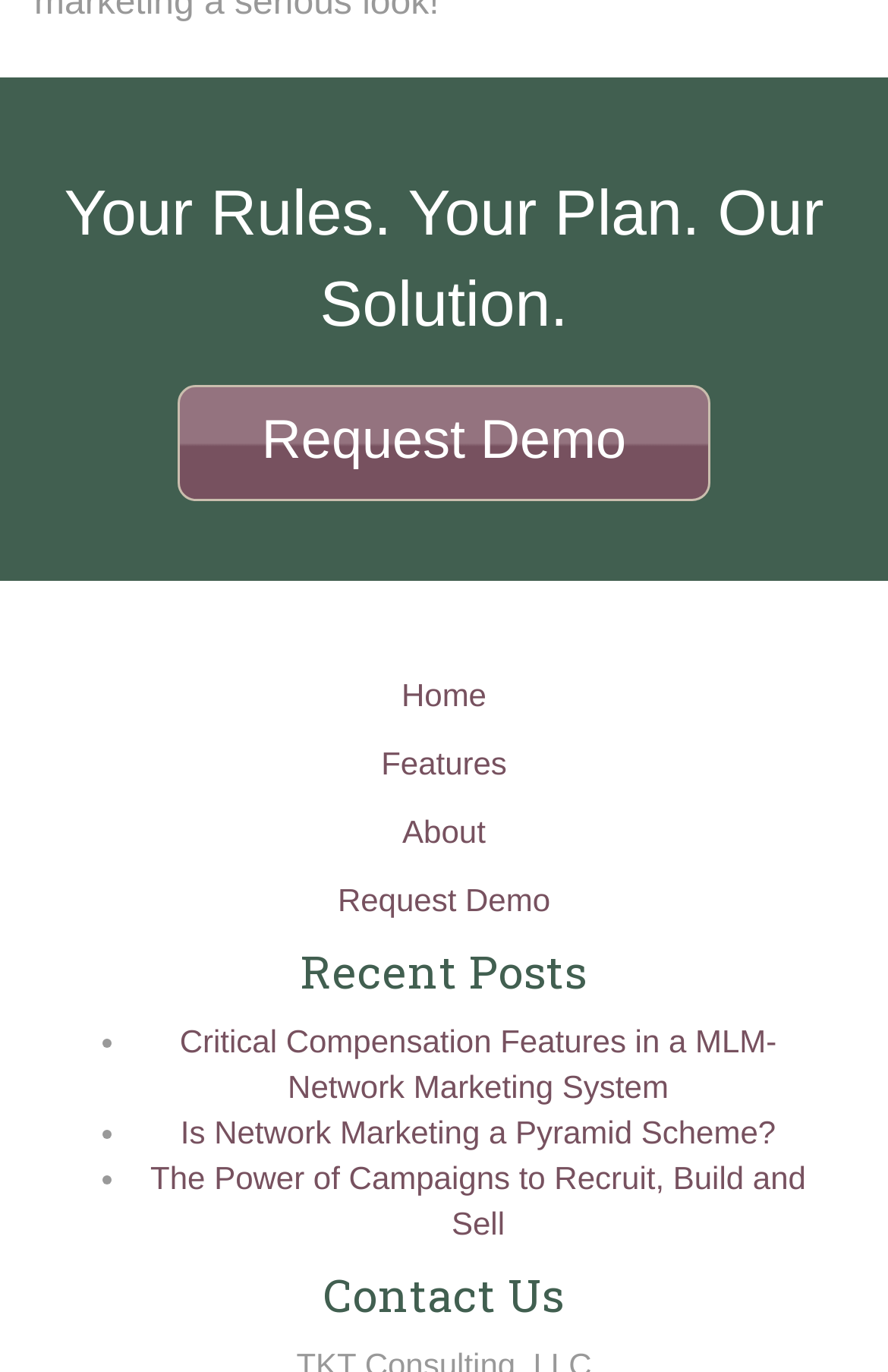For the element described, predict the bounding box coordinates as (top-left x, top-left y, bottom-right x, bottom-right y). All values should be between 0 and 1. Element description: About

[0.453, 0.592, 0.547, 0.618]